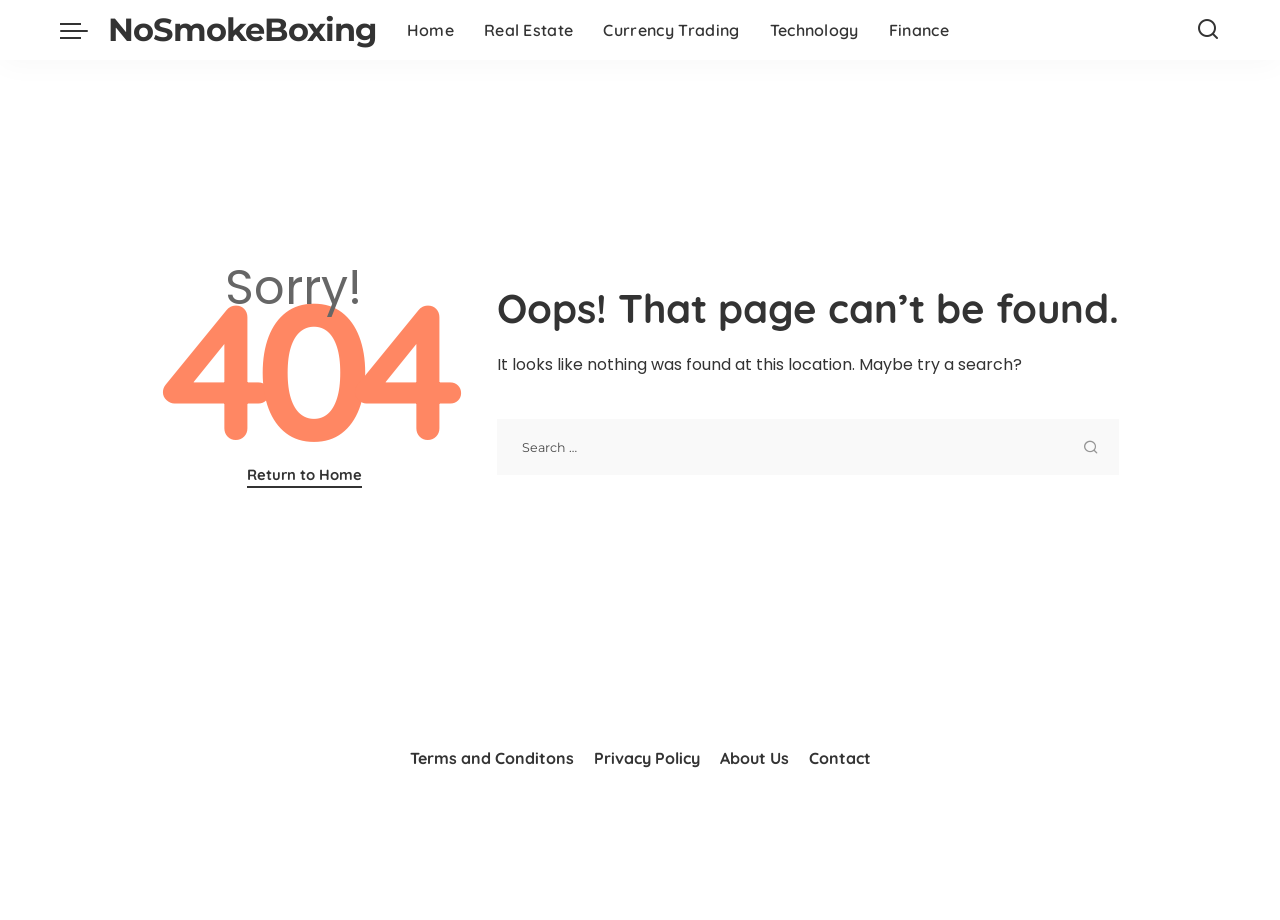What is the current page status?
Answer the question with a single word or phrase by looking at the picture.

Page not found